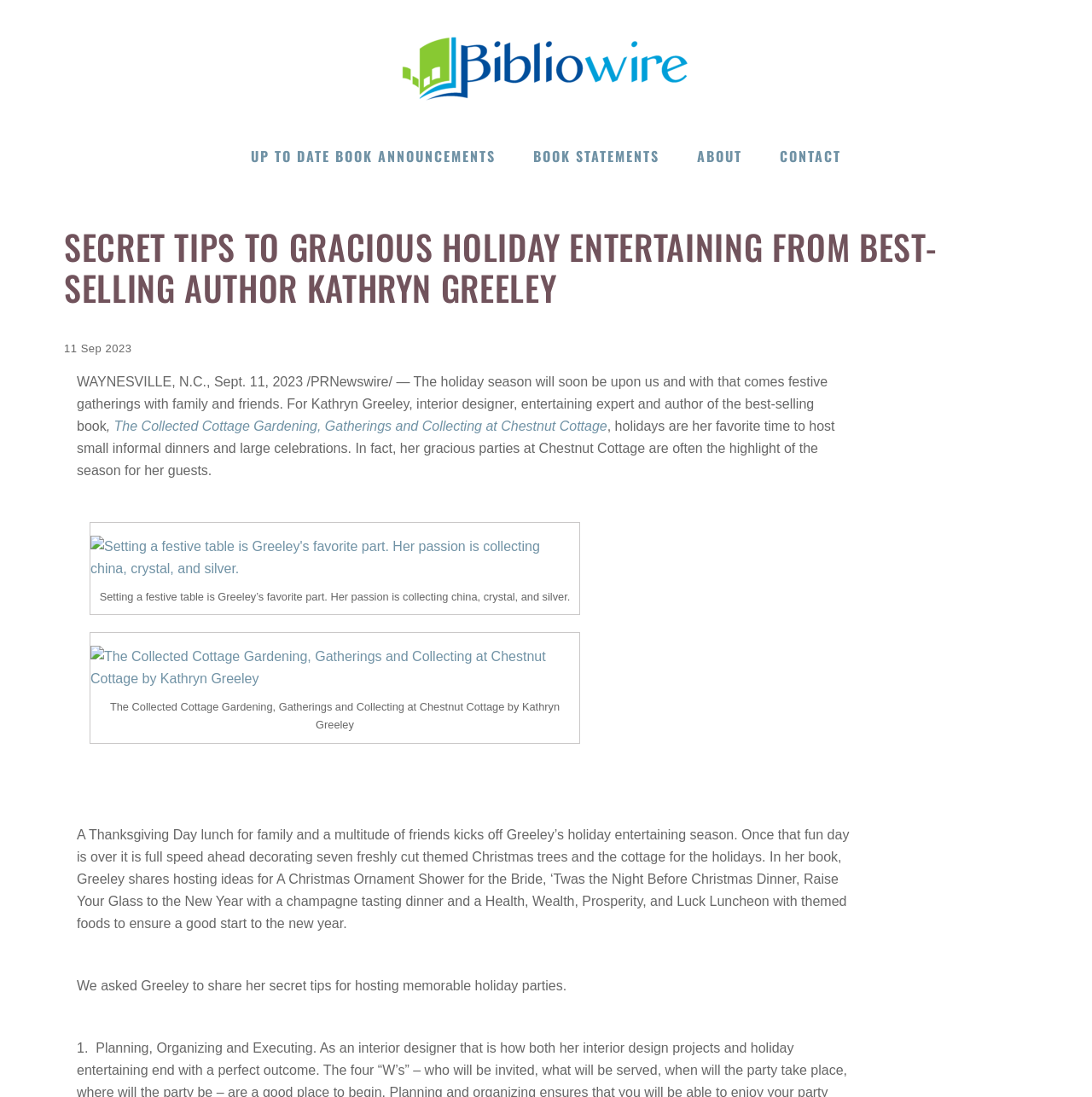What is the theme of Kathryn Greeley's book?
Look at the screenshot and respond with one word or a short phrase.

Cottage gardening and gatherings